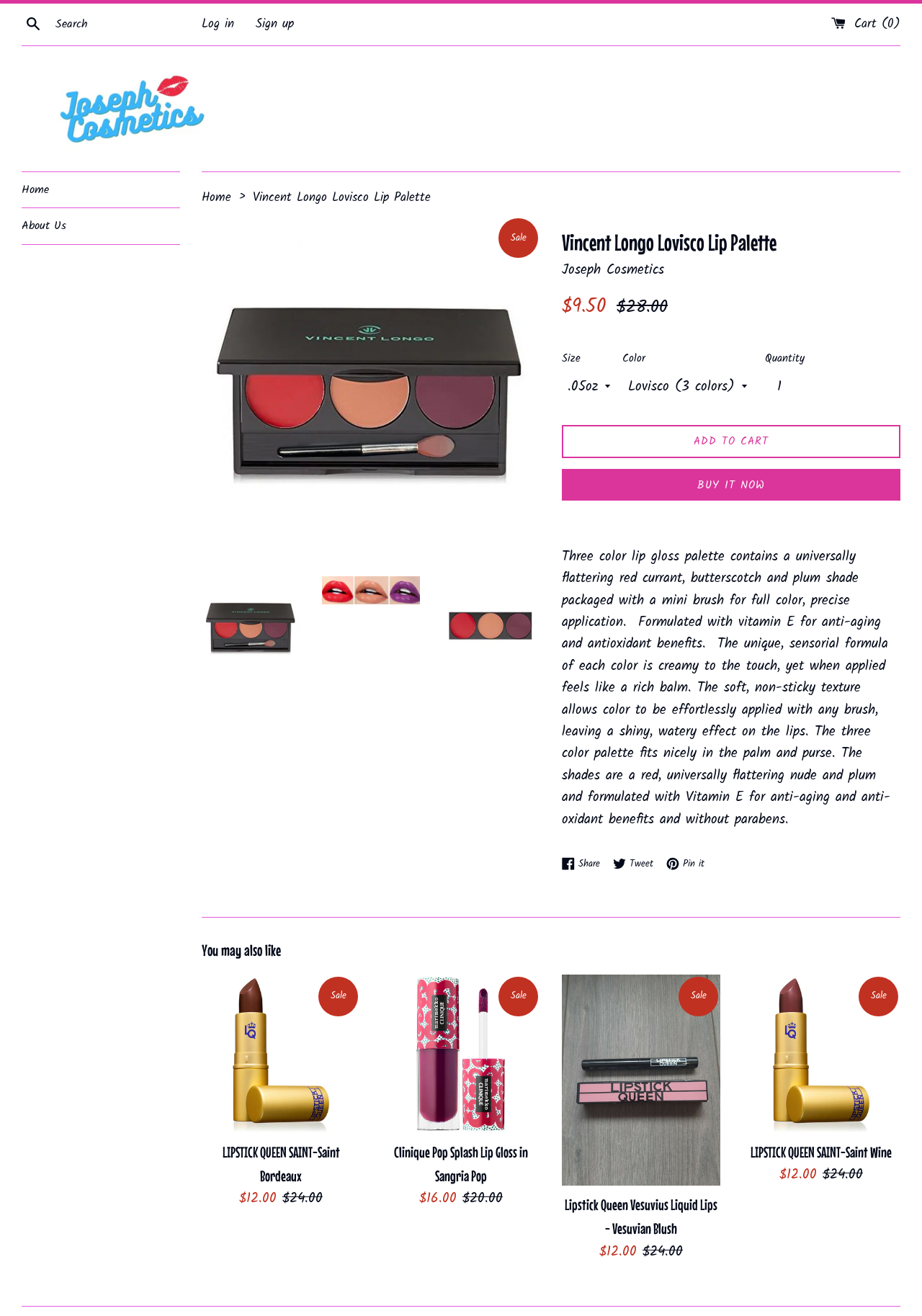Utilize the details in the image to give a detailed response to the question: How many colors are in the lip palette?

The number of colors in the lip palette can be inferred from the text 'Three color lip gloss palette' which is located in the main content area.